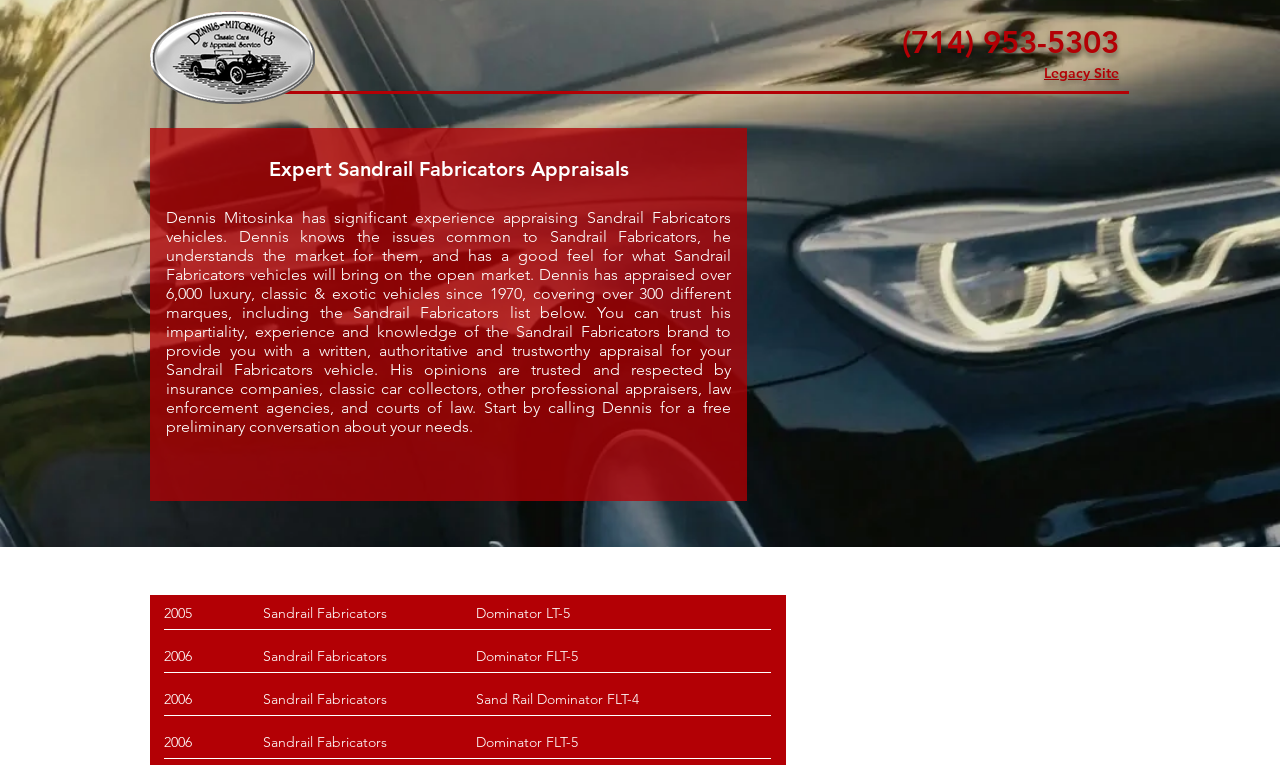How many Sandrail Fabricators vehicles are listed on the webpage?
Please analyze the image and answer the question with as much detail as possible.

There are four Sandrail Fabricators vehicles listed on the webpage, each with a specific year and model, including 2005 Dominator LT-5, 2006 Dominator FLT-5, 2006 Sand Rail Dominator FLT-4, and 2006 Dominator FLT-5.